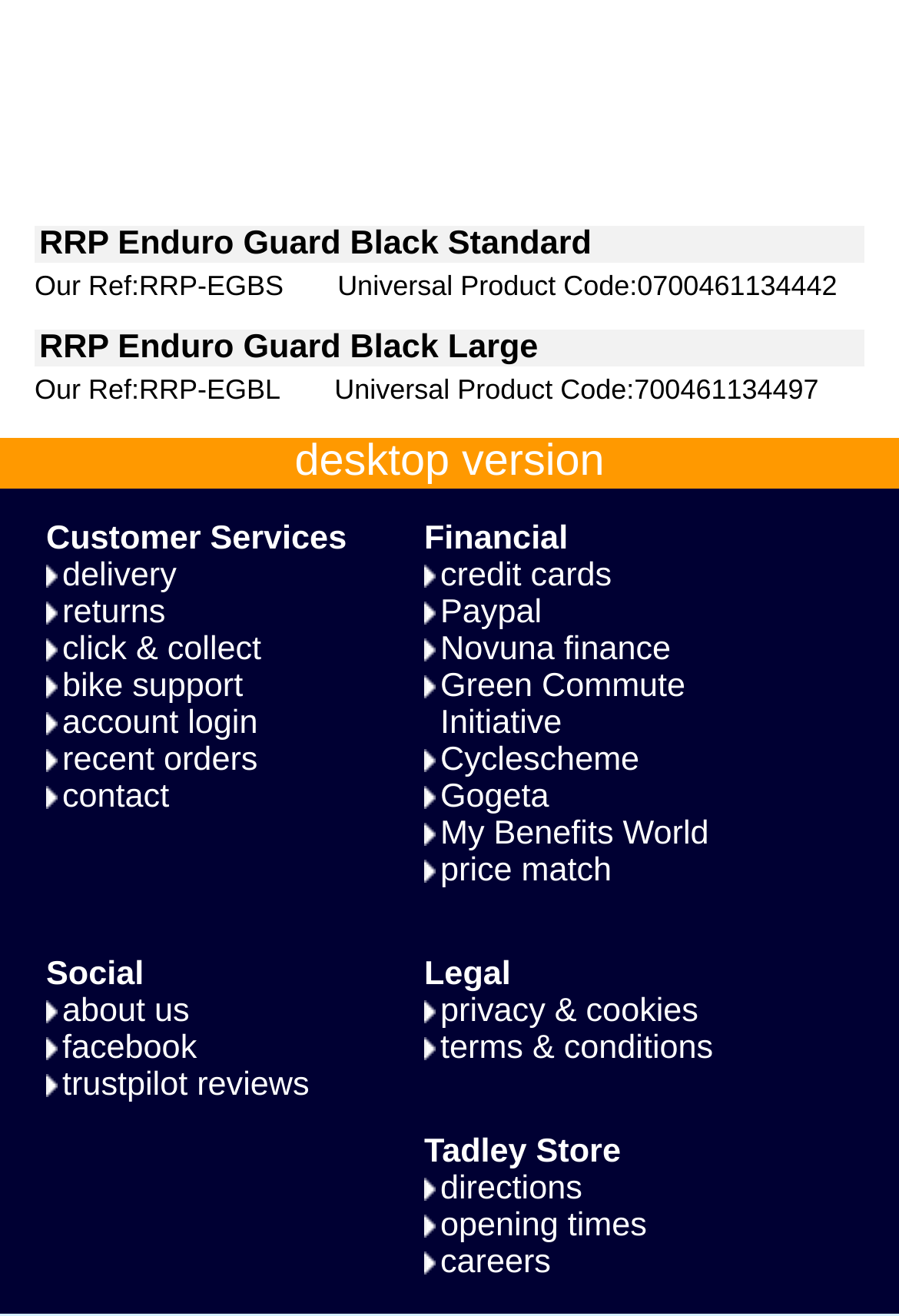Find and specify the bounding box coordinates that correspond to the clickable region for the instruction: "view RRP Enduro Guard Black Standard".

[0.038, 0.172, 0.962, 0.2]